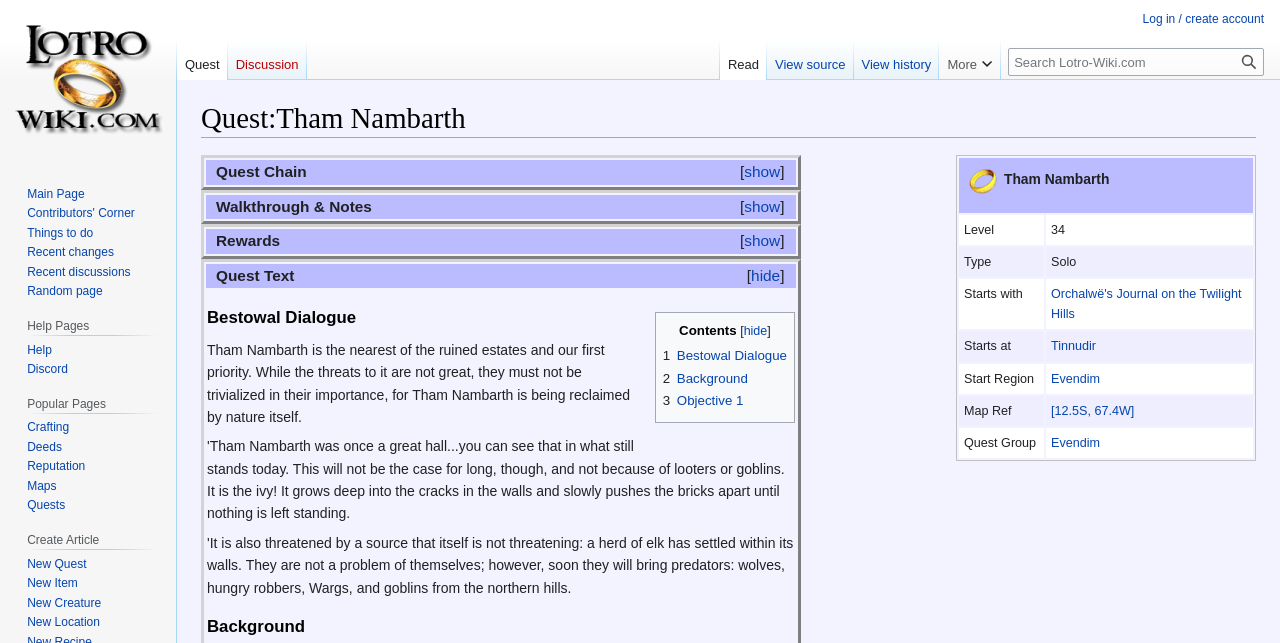Could you highlight the region that needs to be clicked to execute the instruction: "Log in / create account"?

[0.893, 0.019, 0.988, 0.04]